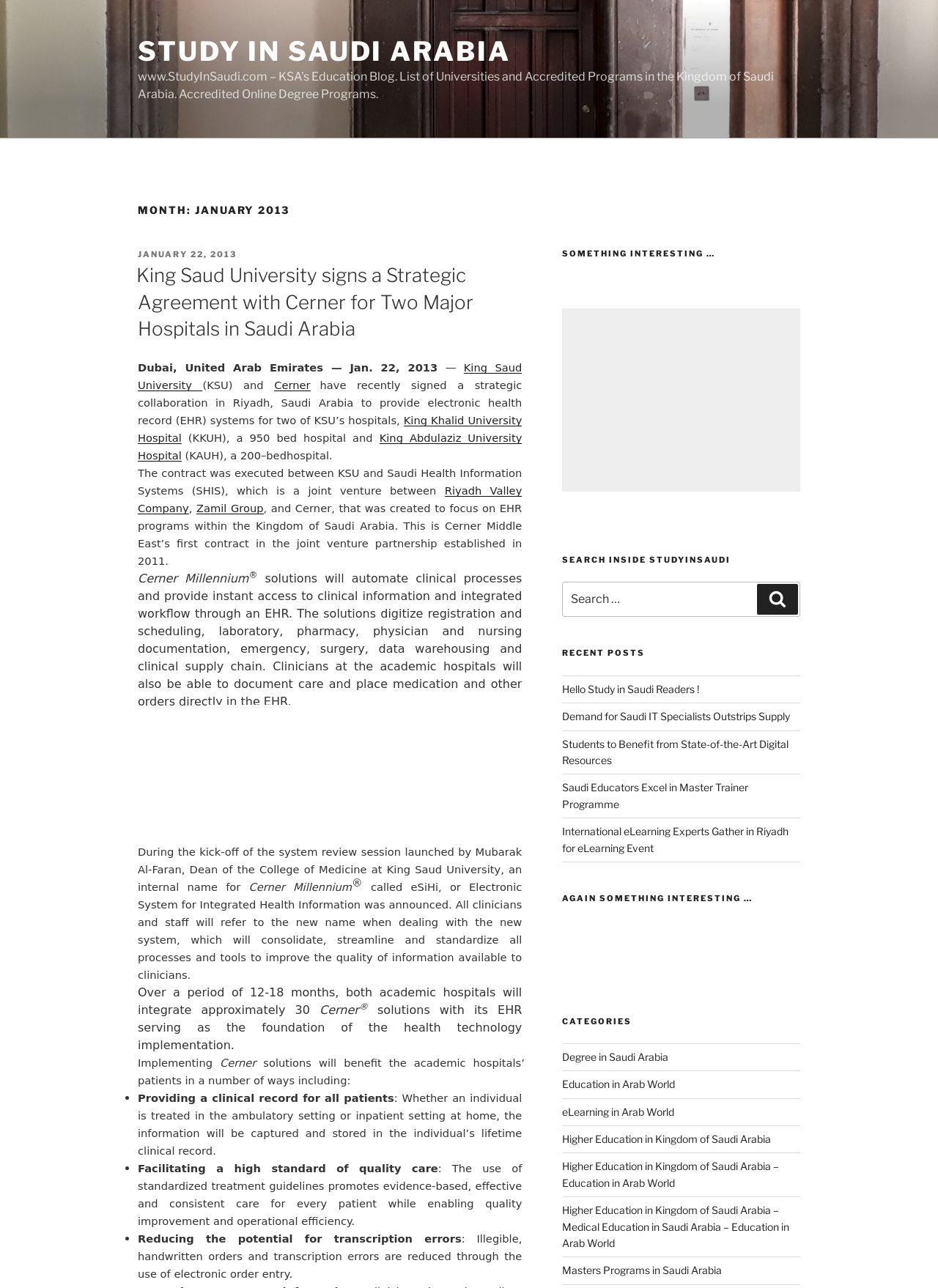Identify the text that serves as the heading for the webpage and generate it.

MONTH: JANUARY 2013